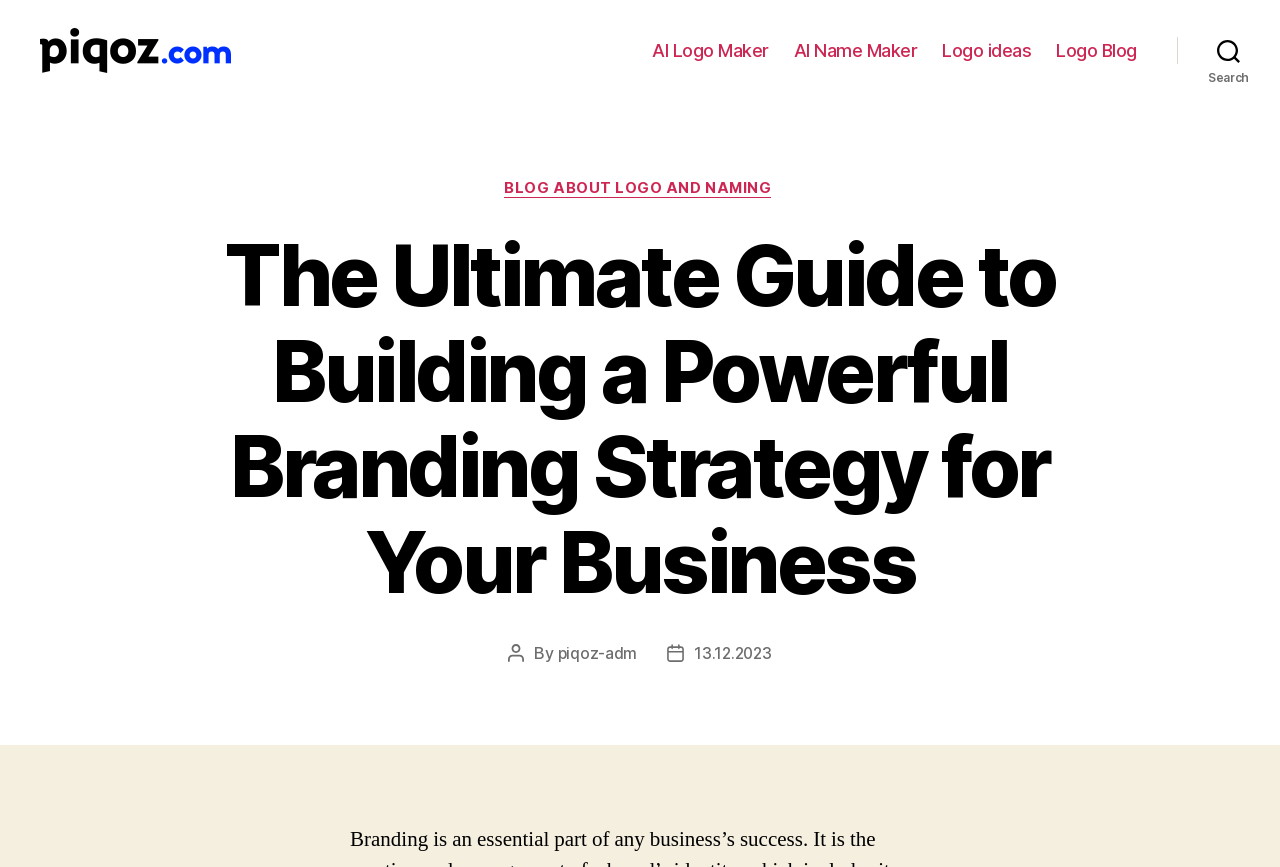Who is the author of the blog post?
Please provide a single word or phrase based on the screenshot.

piqoz-adm